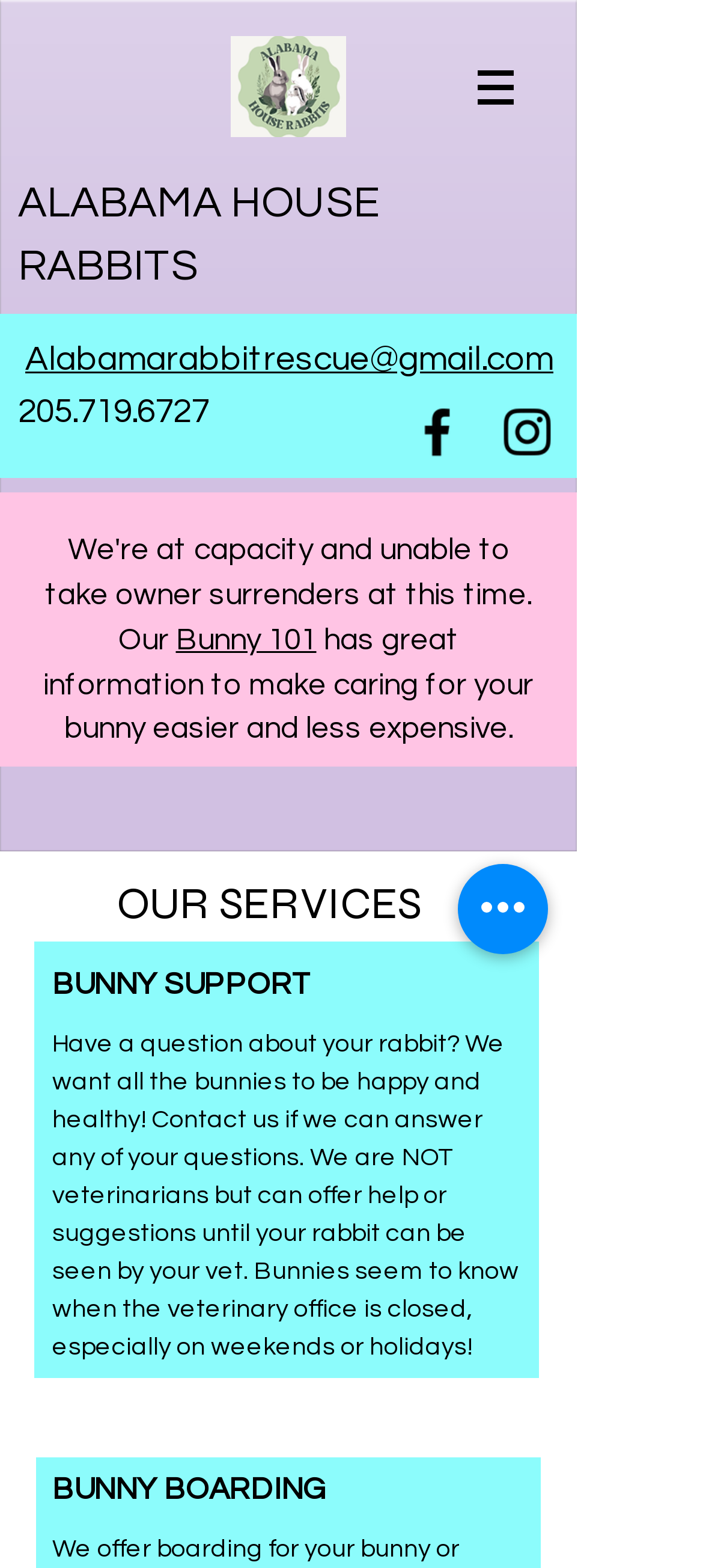Highlight the bounding box coordinates of the region I should click on to meet the following instruction: "Click the logo".

[0.328, 0.023, 0.492, 0.087]